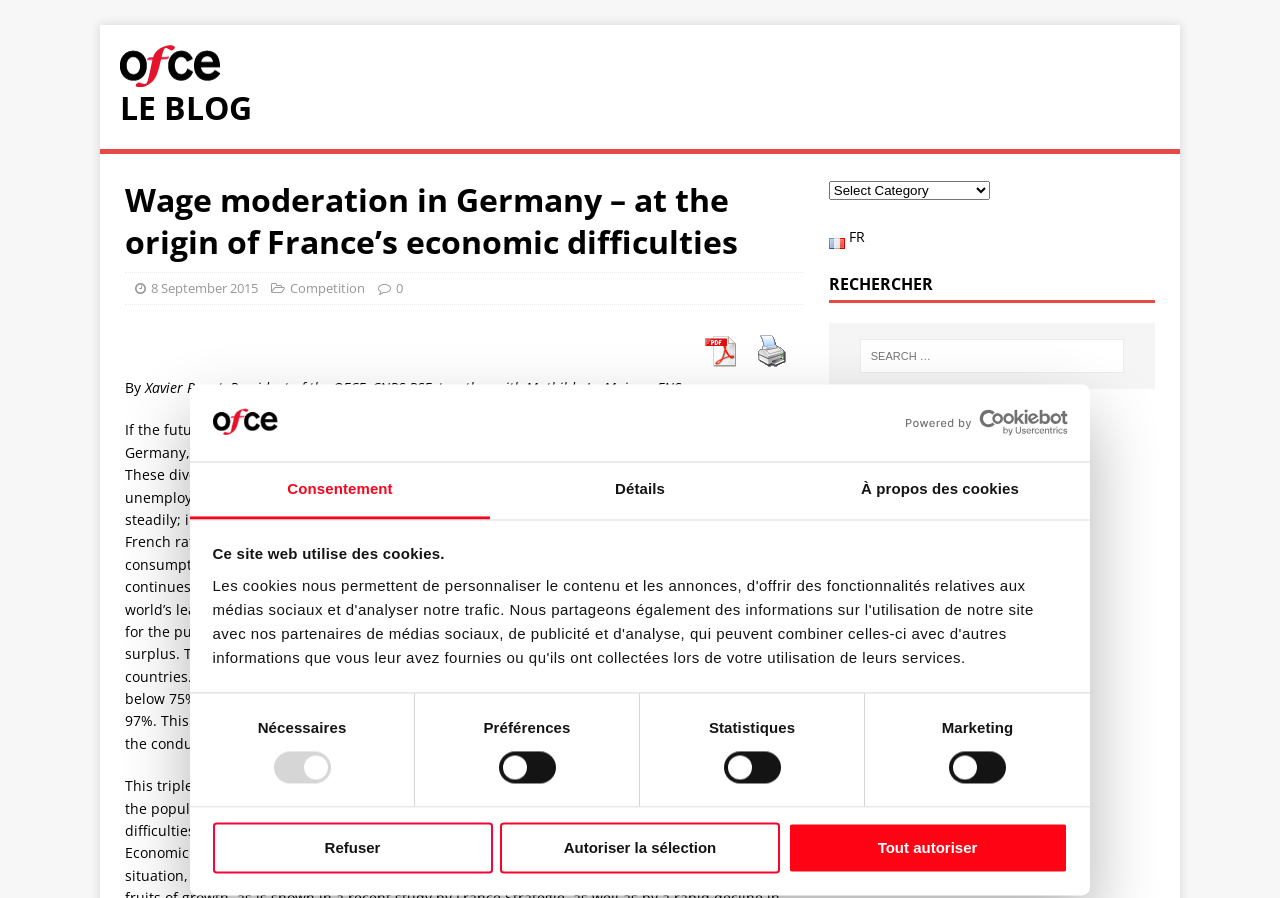Explain the webpage in detail, including its primary components.

This webpage appears to be a blog post titled "Wage moderation in Germany – at the origin of France’s economic difficulties" with a focus on economic analysis. At the top of the page, there is a dialog box informing users that the website uses cookies, with a logo and a link to open in a new window. Below this, there is a tab list with three tabs: "Consentement", "Détails", and "À propos des cookies". The "Consentement" tab is selected by default, and it contains a text explaining the use of cookies on the website, followed by a group of checkboxes for selecting consent preferences.

On the left side of the page, there is a link to "le blog" with an image, and a heading "LE BLOG" that spans the width of the page. Below this, there is a header section with a heading "Wage moderation in Germany – at the origin of France’s economic difficulties" followed by links to the publication date, category, and a comment count. There are also links to download the article in PDF or print format.

The main content of the page is a long text written by Xavier Ragot, President of the OFCE, CNRS-PSE, and Mathilde Le Moigne, ENS. The text discusses the economic divergences between France and Germany, focusing on unemployment rates, trade balances, and public debt.

On the right side of the page, there is a complementary section with a combobox for selecting categories, a link to switch to the French language, a heading "RECHERCHER", and a search box.